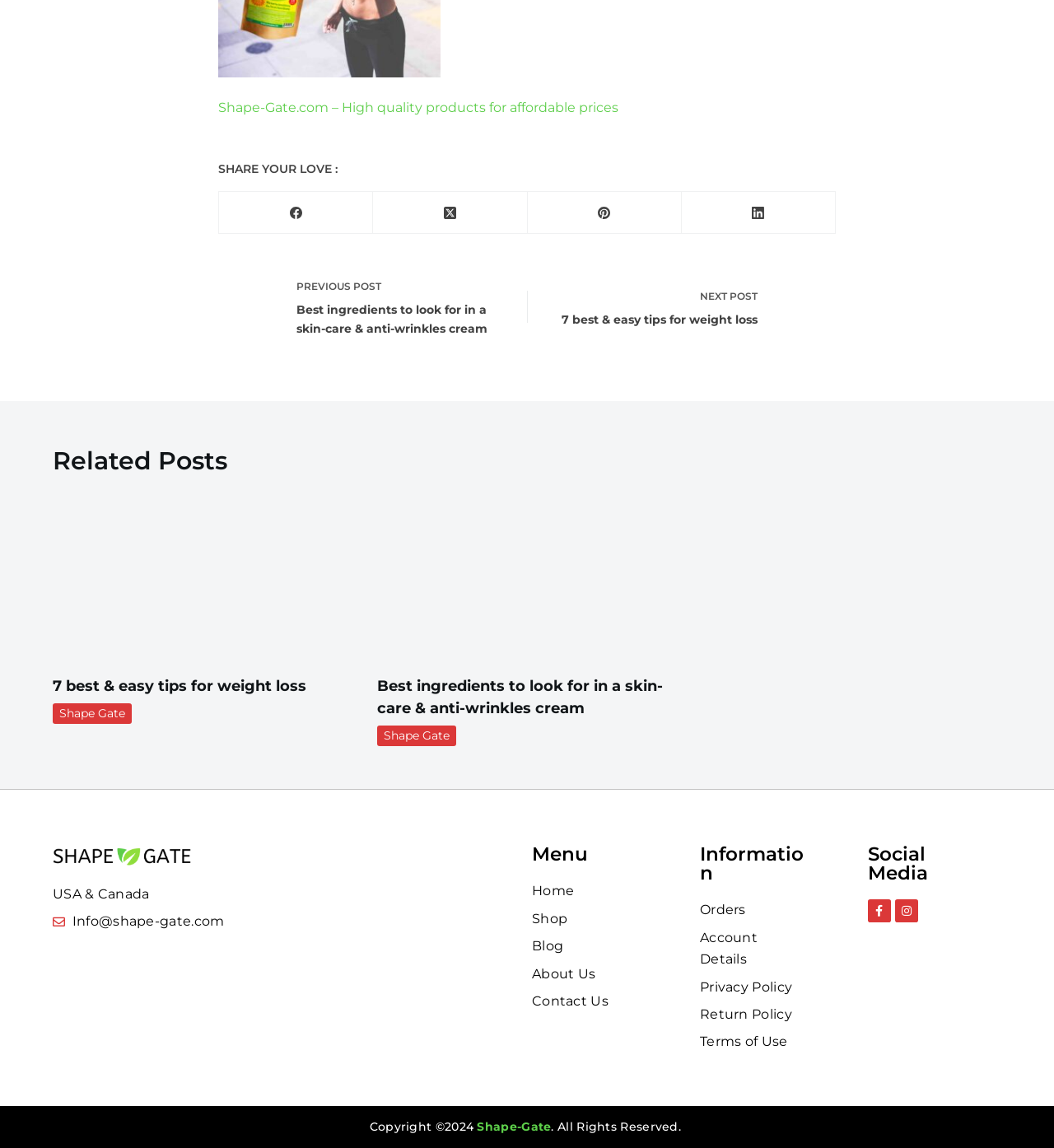What is the website's name?
Using the information from the image, give a concise answer in one word or a short phrase.

Shape-Gate.com